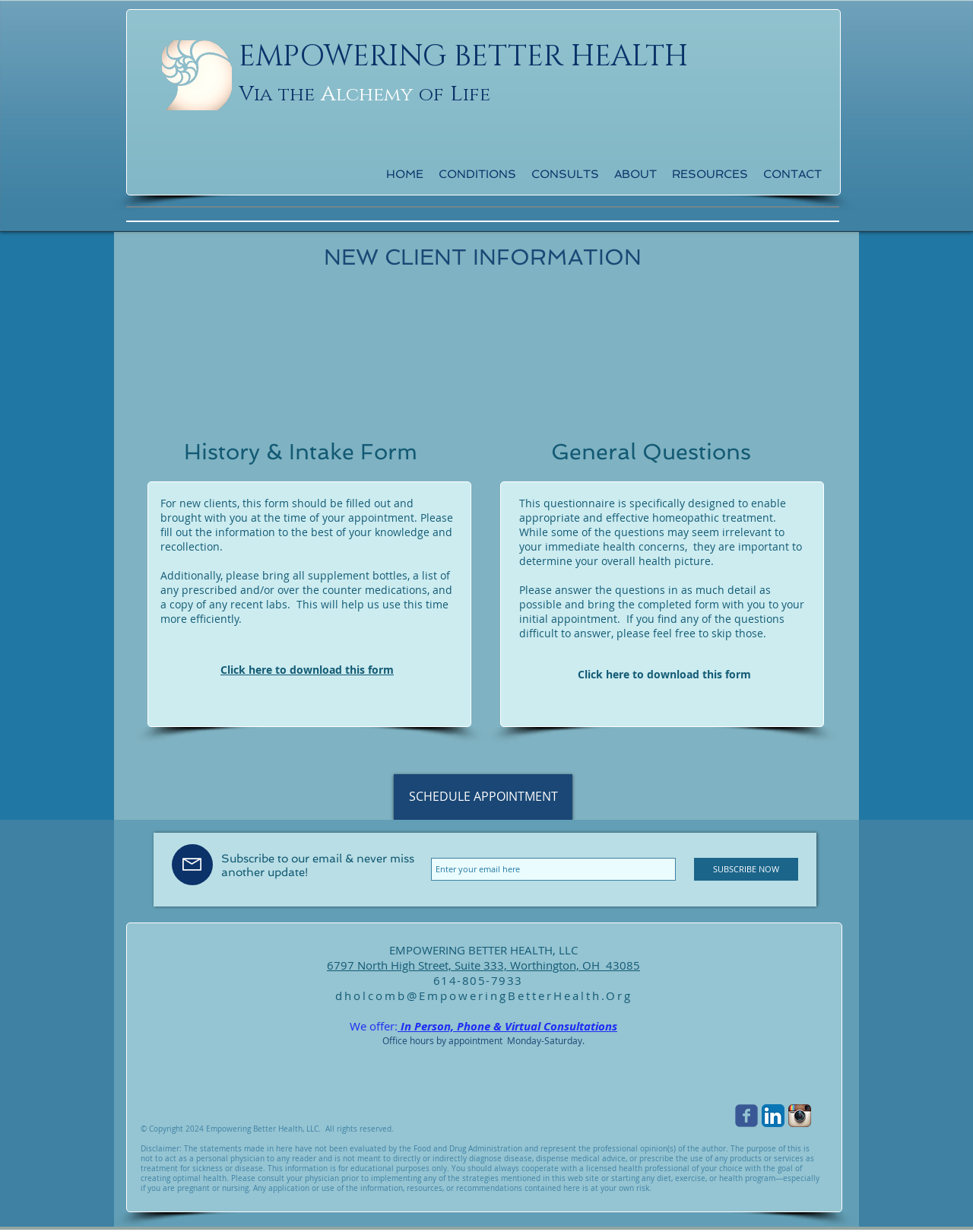Pinpoint the bounding box coordinates of the area that must be clicked to complete this instruction: "search for something".

None